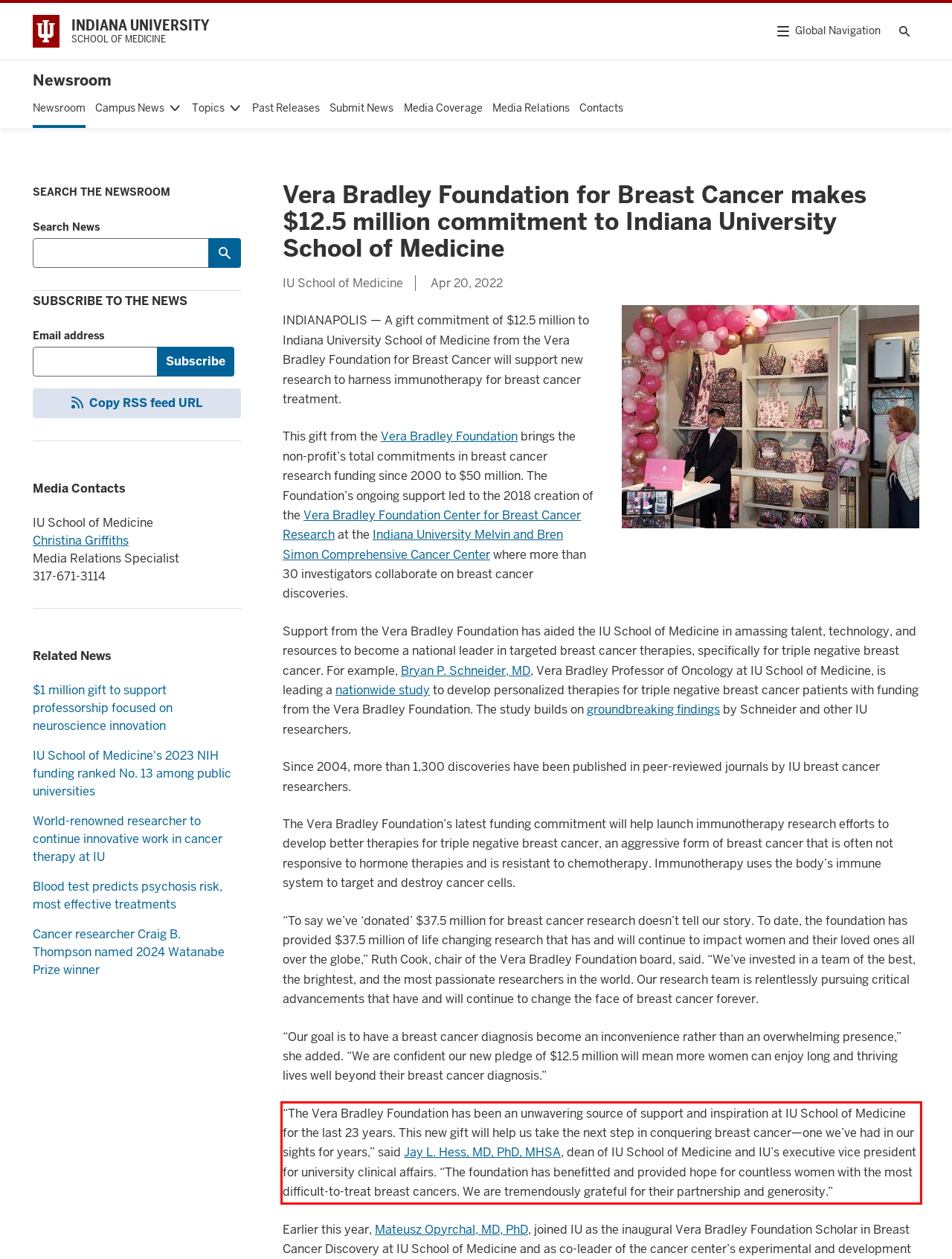You have a screenshot with a red rectangle around a UI element. Recognize and extract the text within this red bounding box using OCR.

“The Vera Bradley Foundation has been an unwavering source of support and inspiration at IU School of Medicine for the last 23 years. This new gift will help us take the next step in conquering breast cancer—one we’ve had in our sights for years,” said Jay L. Hess, MD, PhD, MHSA, dean of IU School of Medicine and IU’s executive vice president for university clinical affairs. “The foundation has benefitted and provided hope for countless women with the most difficult-to-treat breast cancers. We are tremendously grateful for their partnership and generosity.”